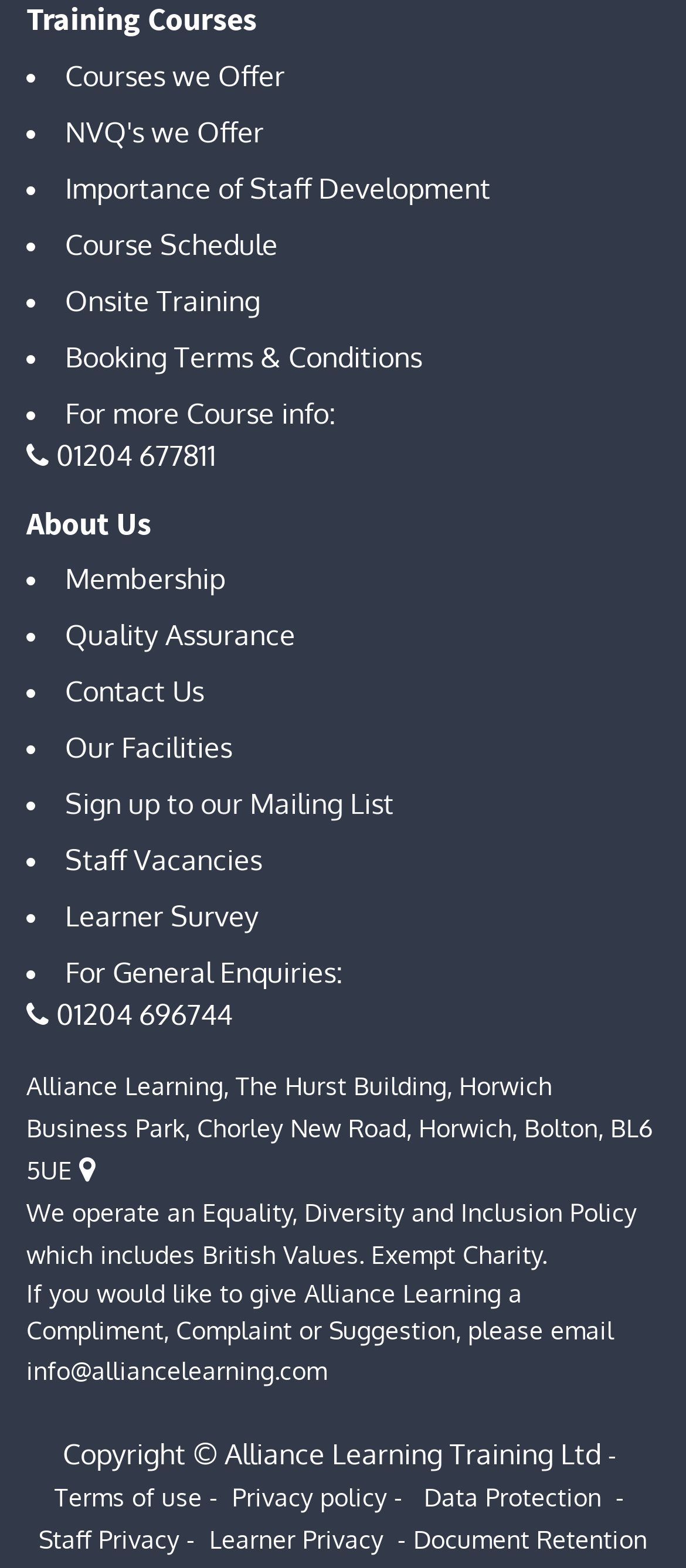What is the phone number for general enquiries?
Based on the image, please offer an in-depth response to the question.

The phone number for general enquiries can be found in the 'Contact Us' section of the webpage, specifically in the 'For General Enquiries:' text, which is accompanied by the phone number 01204 696744.